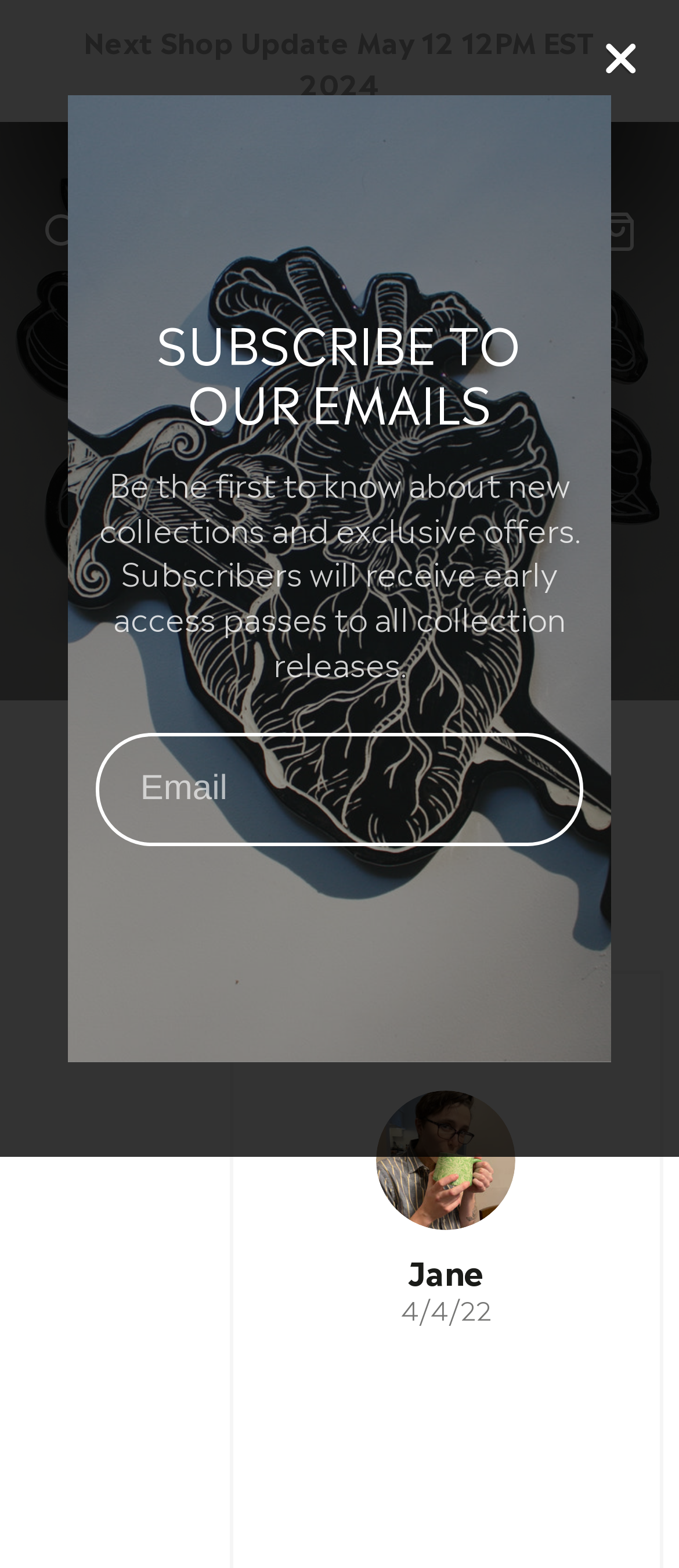Bounding box coordinates are specified in the format (top-left x, top-left y, bottom-right x, bottom-right y). All values are floating point numbers bounded between 0 and 1. Please provide the bounding box coordinate of the region this sentence describes: parent_node: SUBSCRIBE TO OUR EMAILS

[0.828, 0.0, 1.0, 0.075]